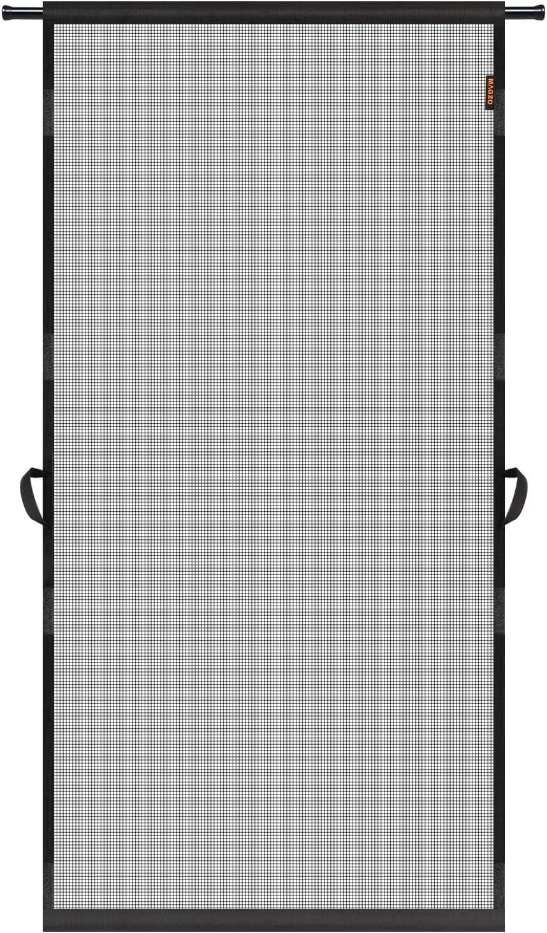How does the screen's entry system work?
Using the information from the image, answer the question thoroughly.

The screen's entry system is designed to be hand-free, it automatically parts when approached, making it convenient for those carrying items or managing pets and children.